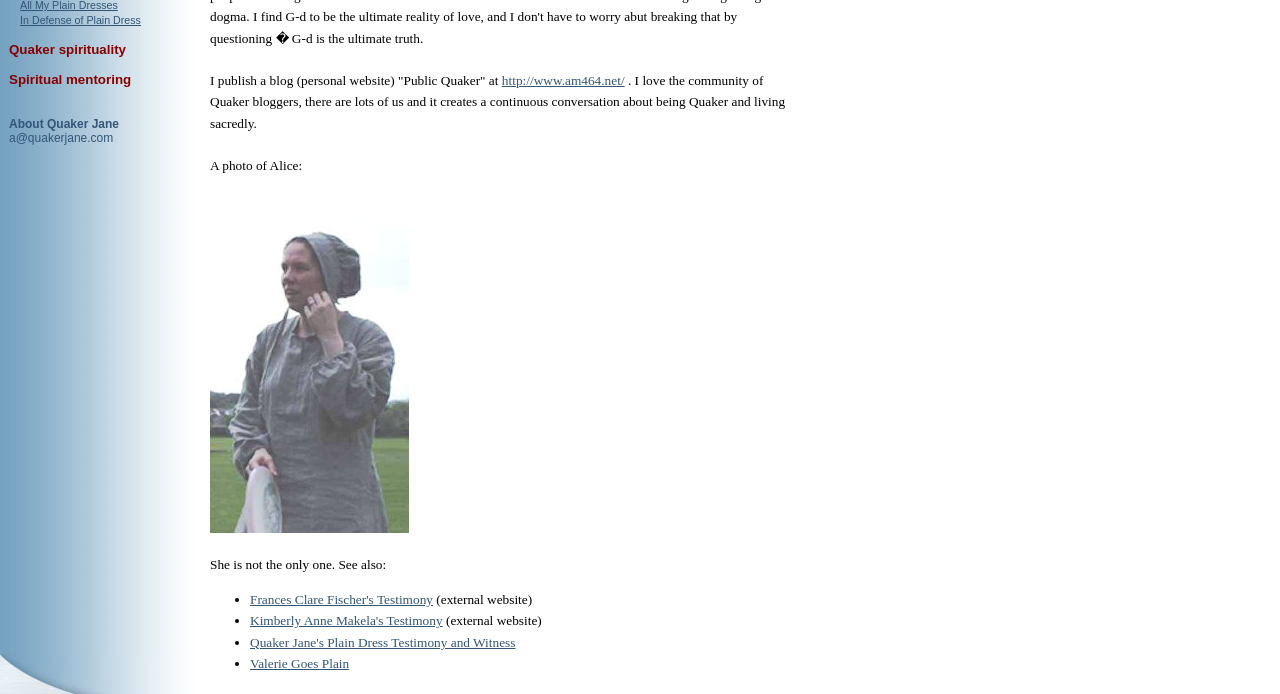Identify and provide the bounding box for the element described by: "Quaker spirituality".

[0.007, 0.061, 0.098, 0.082]